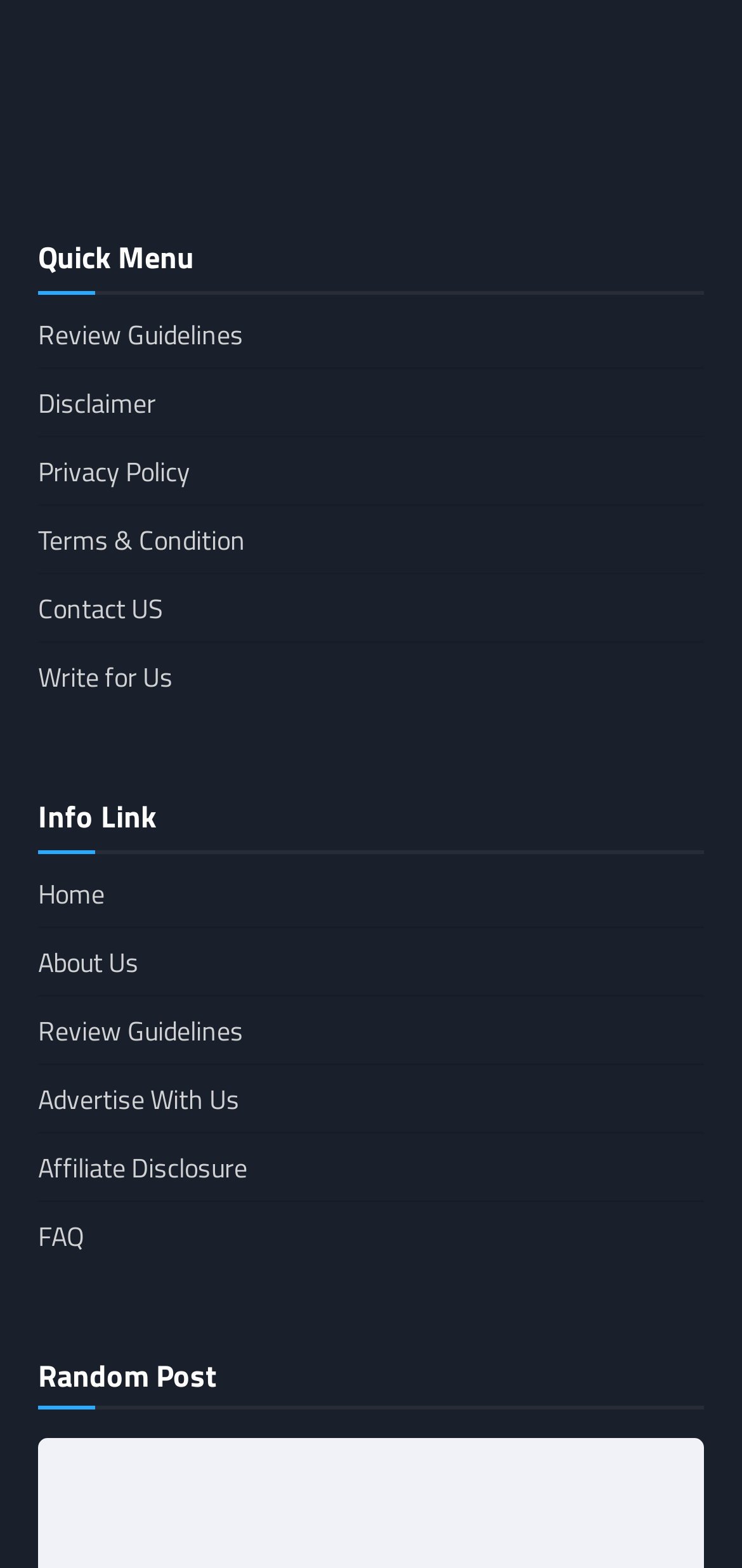How many headings are in the webpage?
Provide a concise answer using a single word or phrase based on the image.

3